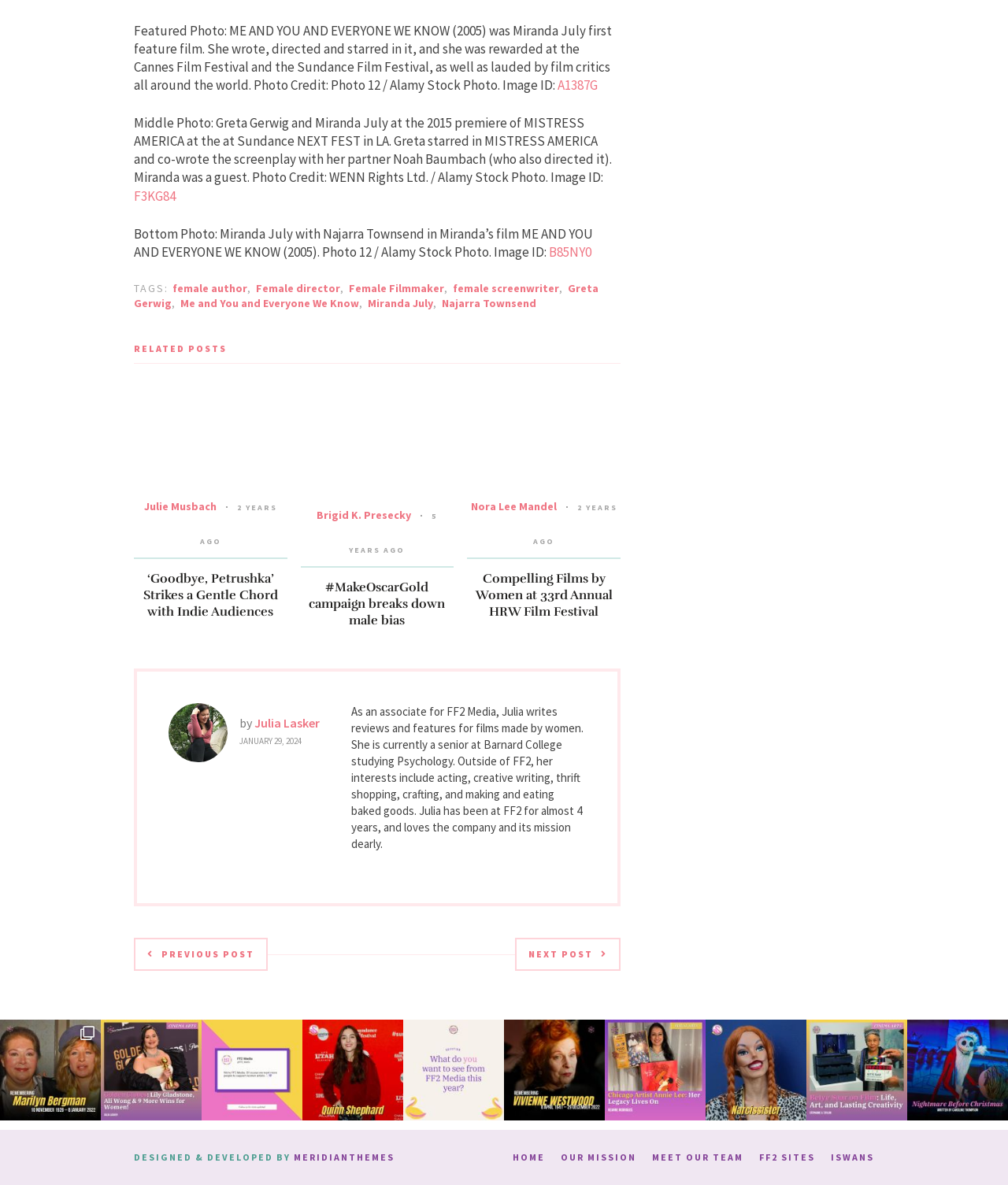Find the bounding box of the UI element described as: "Nora Lee Mandel". The bounding box coordinates should be given as four float values between 0 and 1, i.e., [left, top, right, bottom].

[0.467, 0.421, 0.552, 0.433]